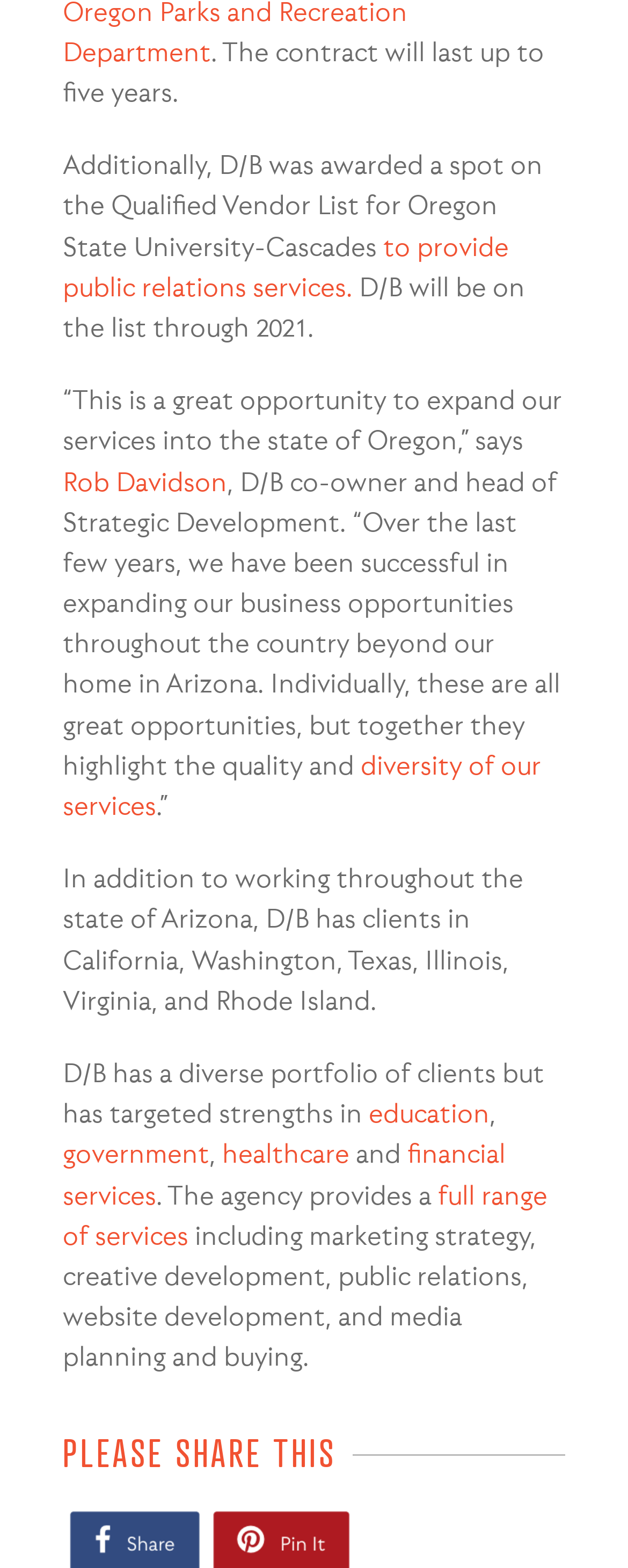Please predict the bounding box coordinates (top-left x, top-left y, bottom-right x, bottom-right y) for the UI element in the screenshot that fits the description: full range of services

[0.1, 0.75, 0.872, 0.799]